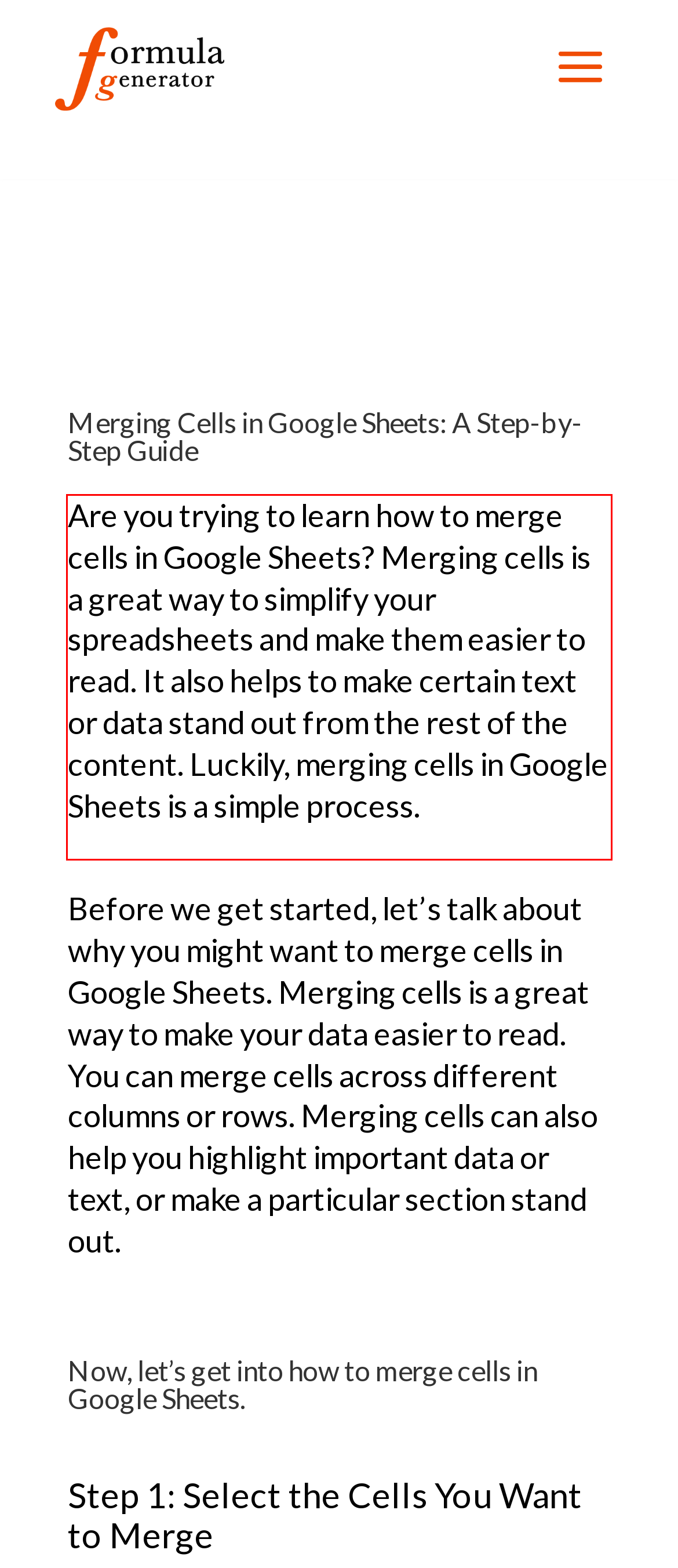Please look at the webpage screenshot and extract the text enclosed by the red bounding box.

Are you trying to learn how to merge cells in Google Sheets? Merging cells is a great way to simplify your spreadsheets and make them easier to read. It also helps to make certain text or data stand out from the rest of the content. Luckily, merging cells in Google Sheets is a simple process.